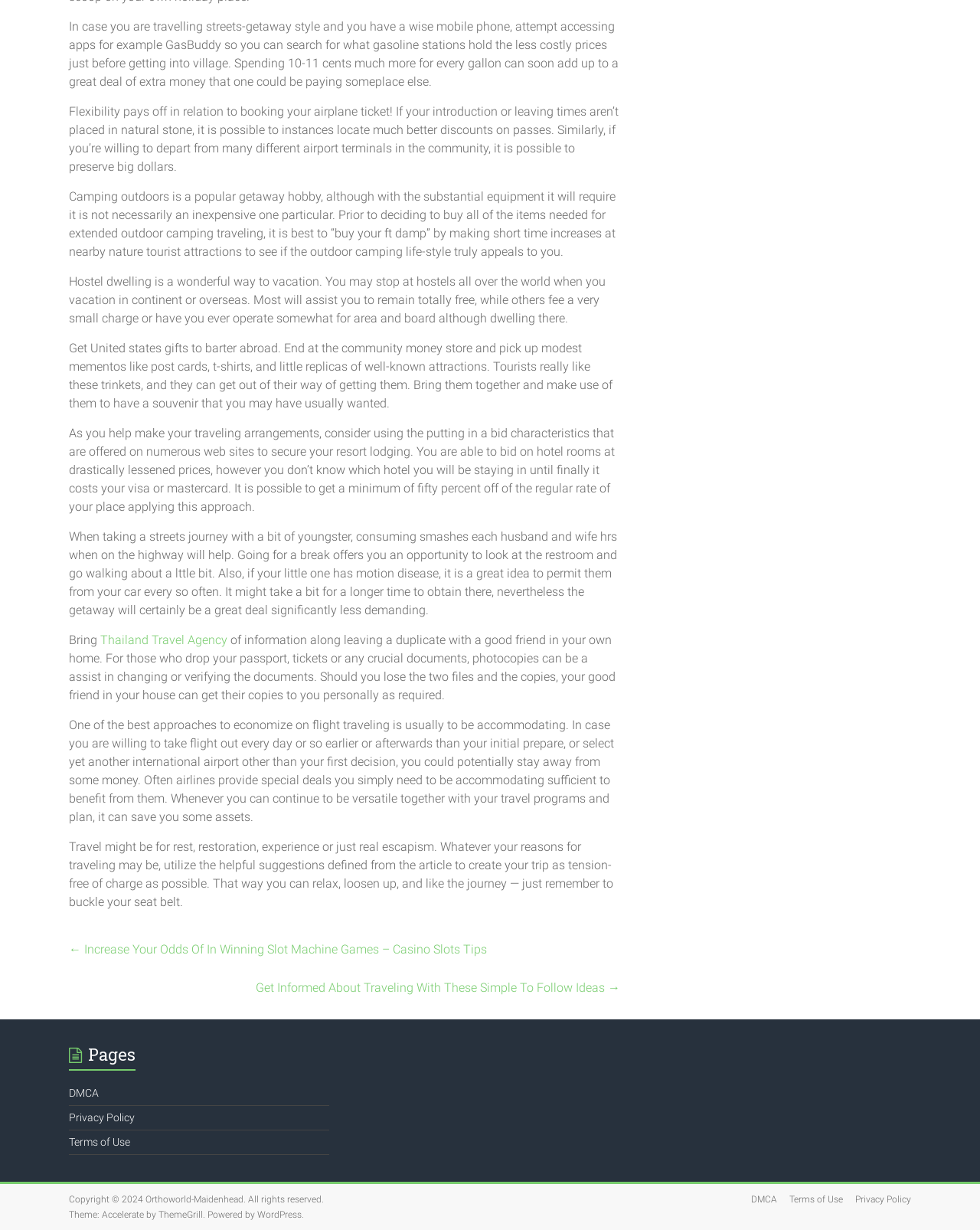Locate the coordinates of the bounding box for the clickable region that fulfills this instruction: "Click on the link to Thailand Travel Agency".

[0.102, 0.514, 0.232, 0.526]